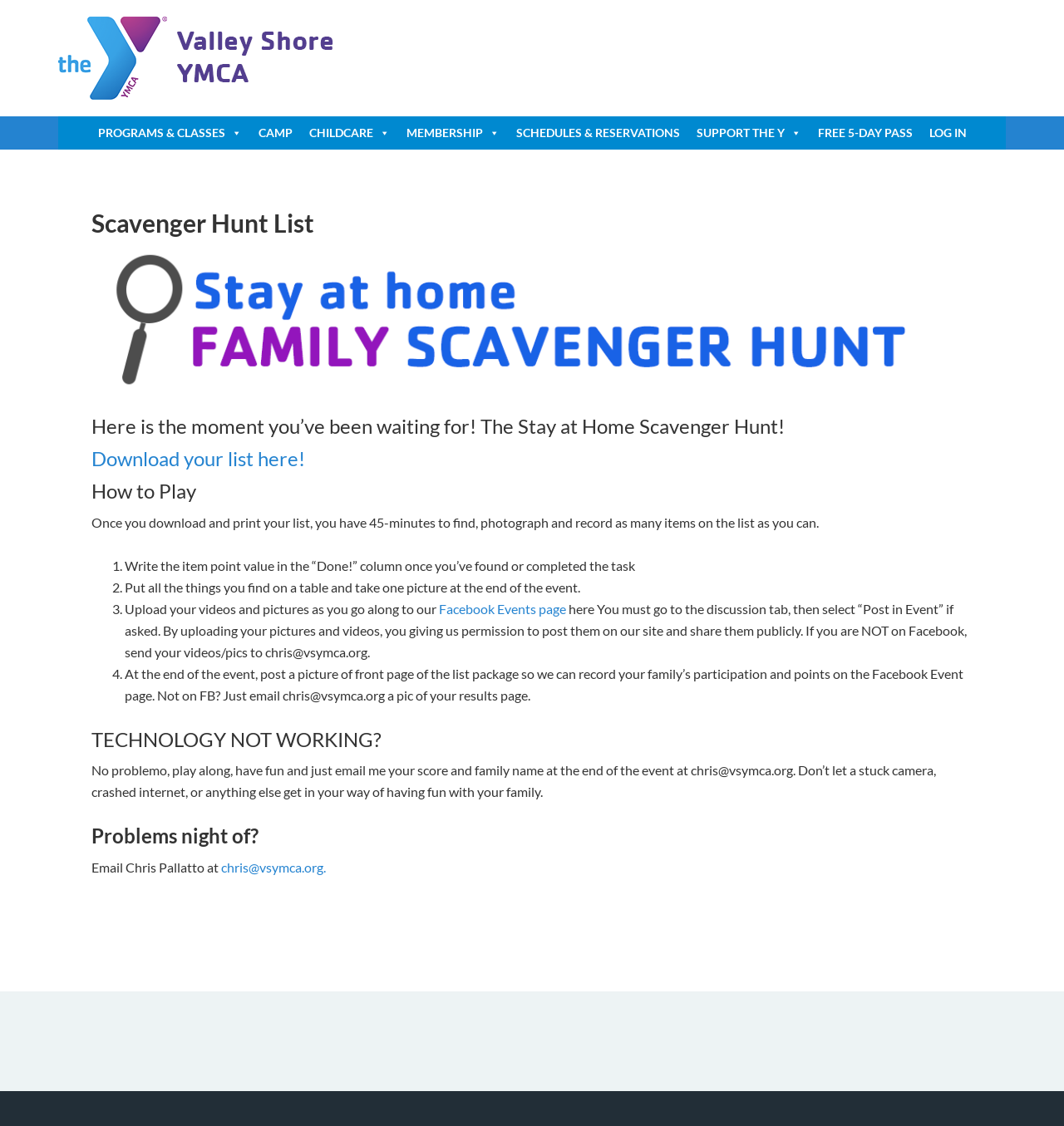Bounding box coordinates are to be given in the format (top-left x, top-left y, bottom-right x, bottom-right y). All values must be floating point numbers between 0 and 1. Provide the bounding box coordinate for the UI element described as: Download your list here!

[0.086, 0.396, 0.287, 0.418]